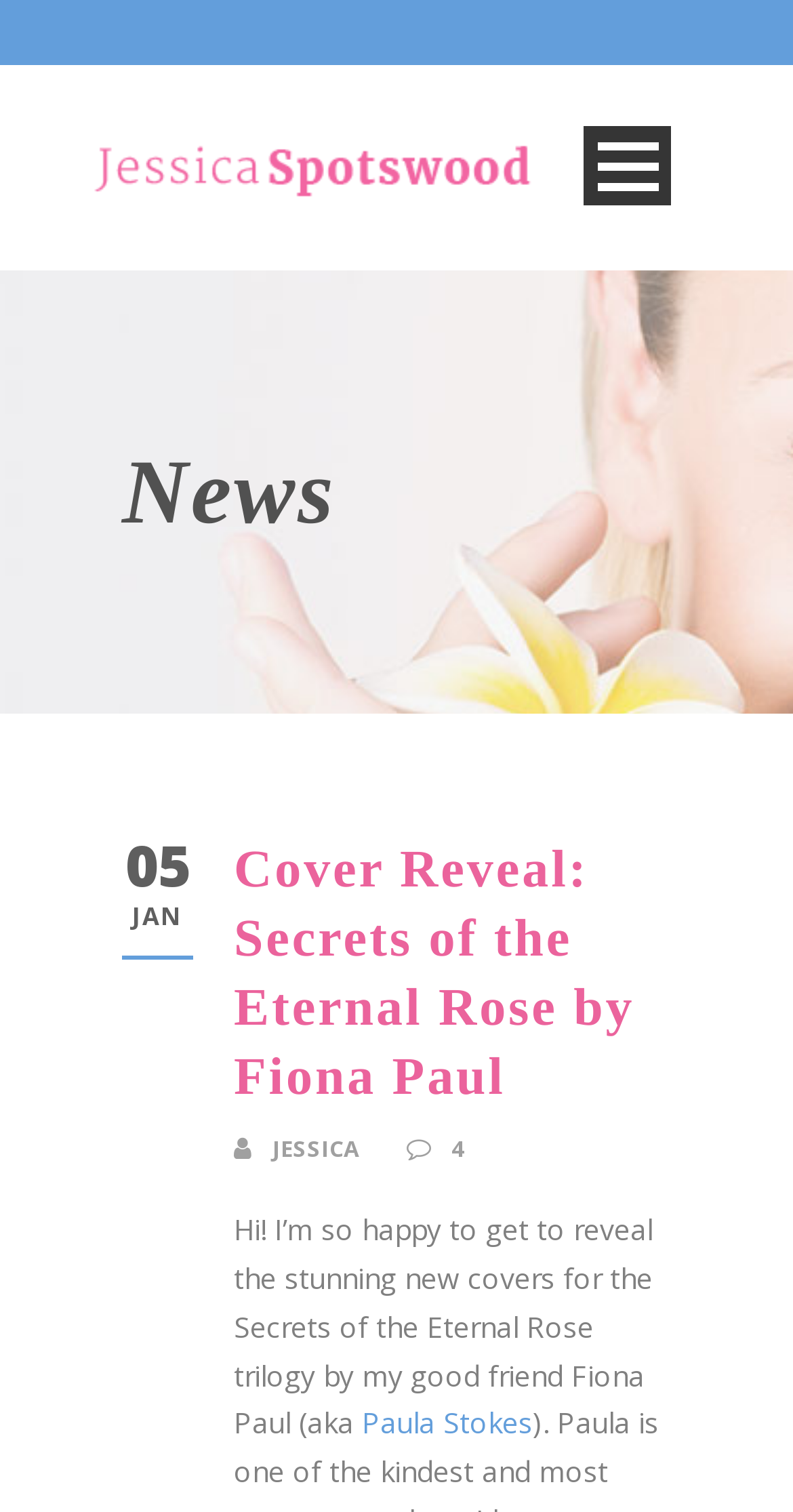Give a detailed account of the webpage's layout and content.

The webpage appears to be a blog post about a book cover reveal. At the top, there is a link to "Jessica Spotswood" accompanied by an image, positioned near the top left corner of the page. To the right of this, there is a button labeled "Open Menu".

Below this, there is a navigation menu with links to "Home", "Books", "About", "News", "Events", and "Contact", aligned vertically on the left side of the page.

The main content of the page is headed by a title "News" and a date "05 JAN" positioned near the top center of the page. Below this, there is a larger heading that reads "Cover Reveal: Secrets of the Eternal Rose by Fiona Paul". 

Following this, there are two links, one to "JESSICA" and another to the number "4", positioned near the center of the page. 

The main text of the blog post begins below this, with a greeting from the author, Jessica Spotswood, who is excited to reveal the new covers for the Secrets of the Eternal Rose trilogy by Fiona Paul. The text also mentions Paula Stokes, with a link to her name at the bottom of the page.